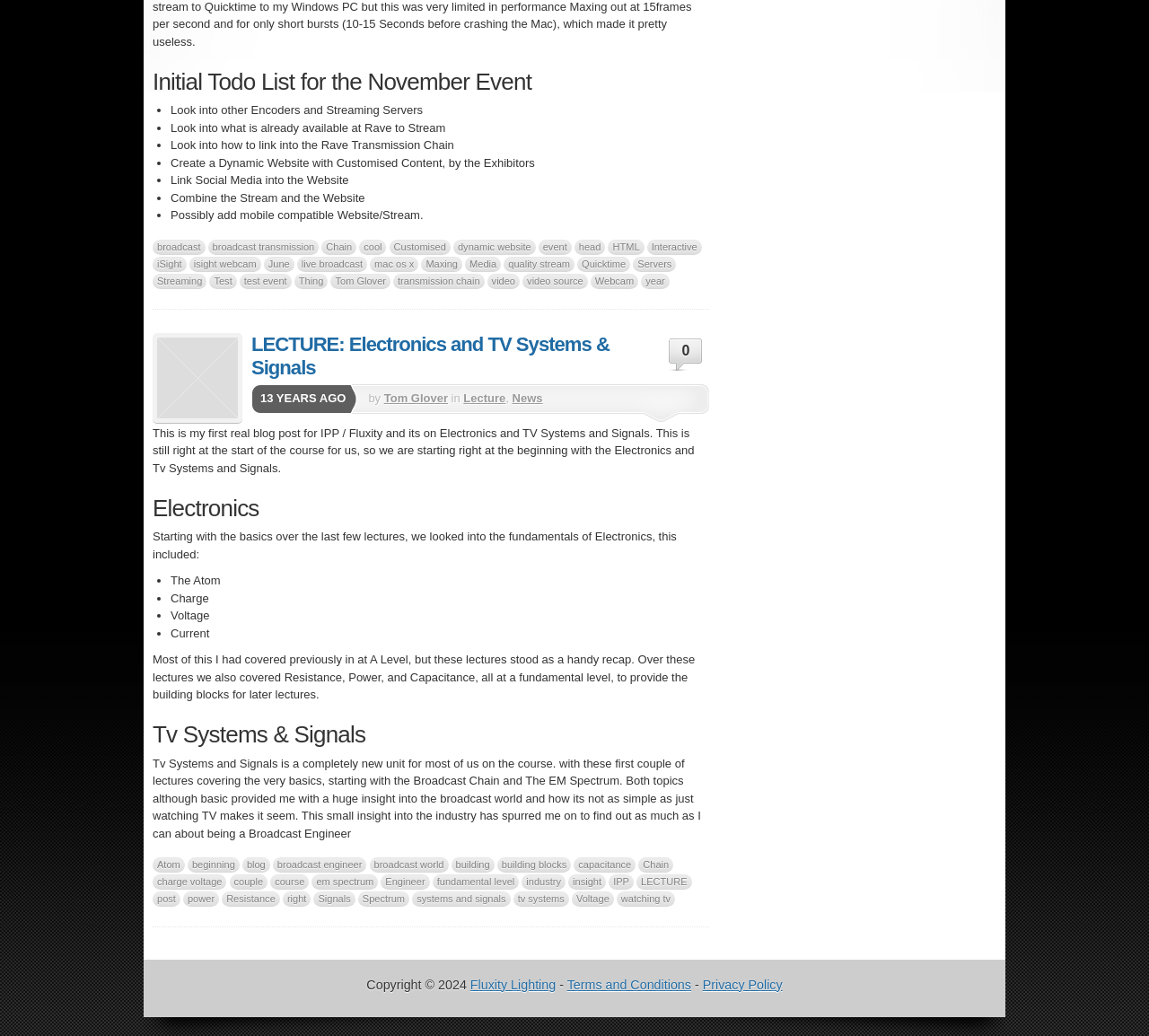Using the provided description Privacy Policy, find the bounding box coordinates for the UI element. Provide the coordinates in (top-left x, top-left y, bottom-right x, bottom-right y) format, ensuring all values are between 0 and 1.

None